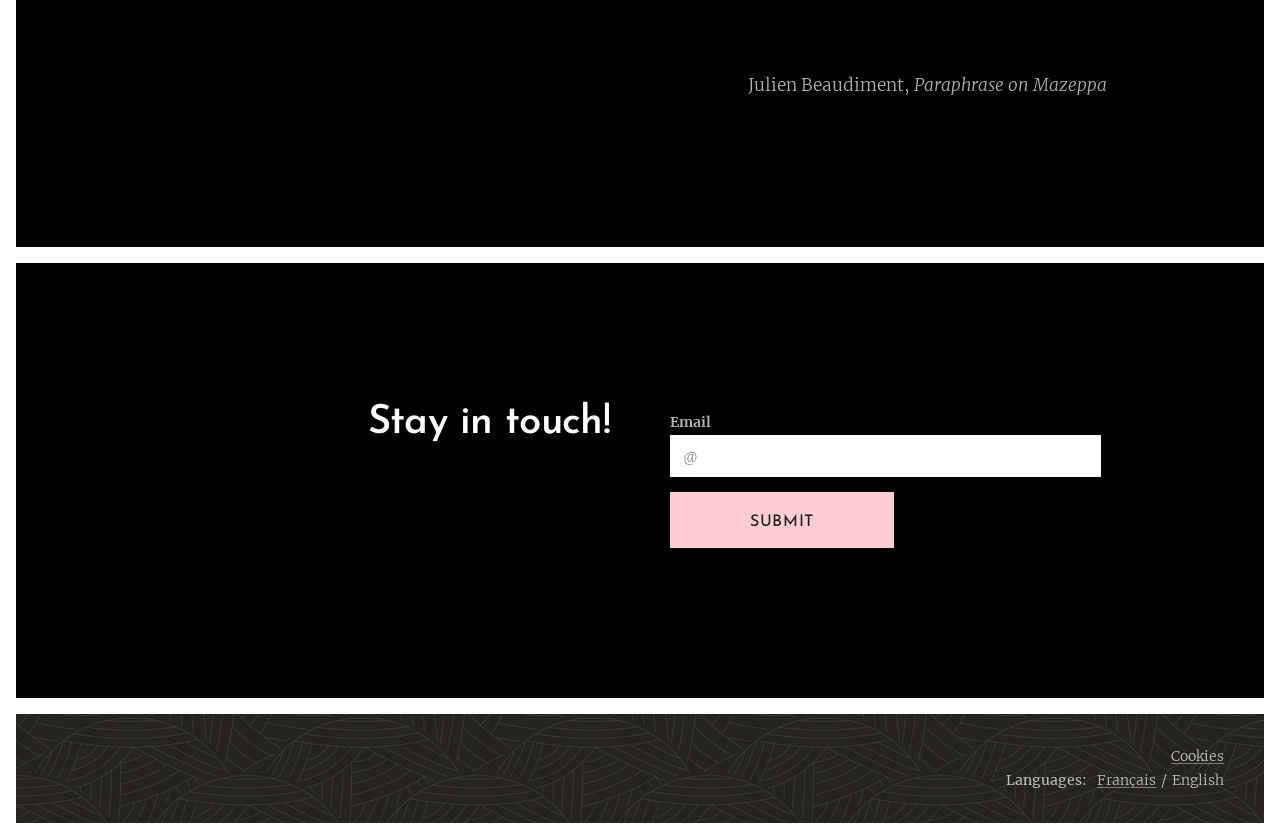What is the language currently displayed?
Please interpret the details in the image and answer the question thoroughly.

The language options are listed at the bottom of the webpage, and the 'English' option is not a link, indicating that it is the currently selected language.